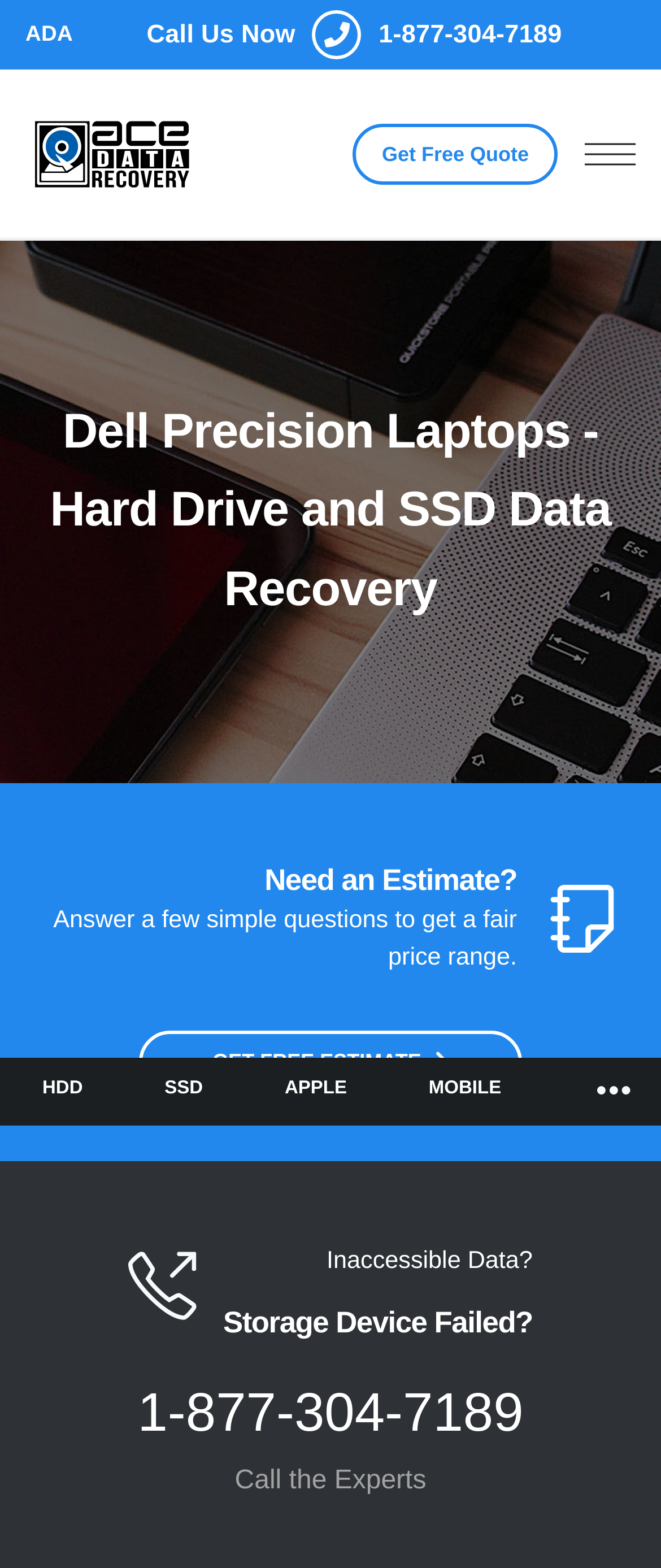Provide the bounding box coordinates for the UI element that is described as: "Sitemap".

None